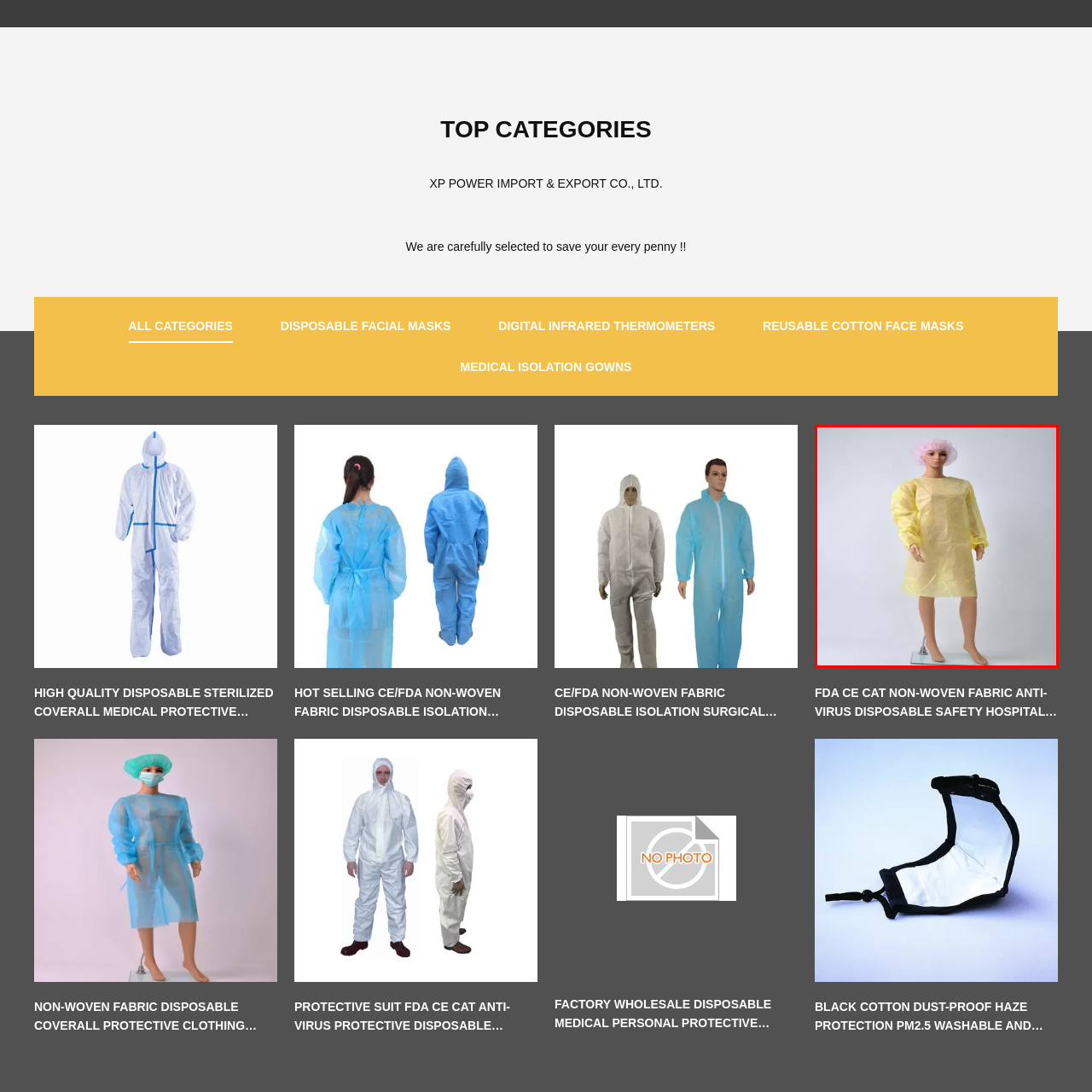Examine the image inside the red outline, What is the fabric of the gown designed for?
 Answer with a single word or phrase.

Single-use